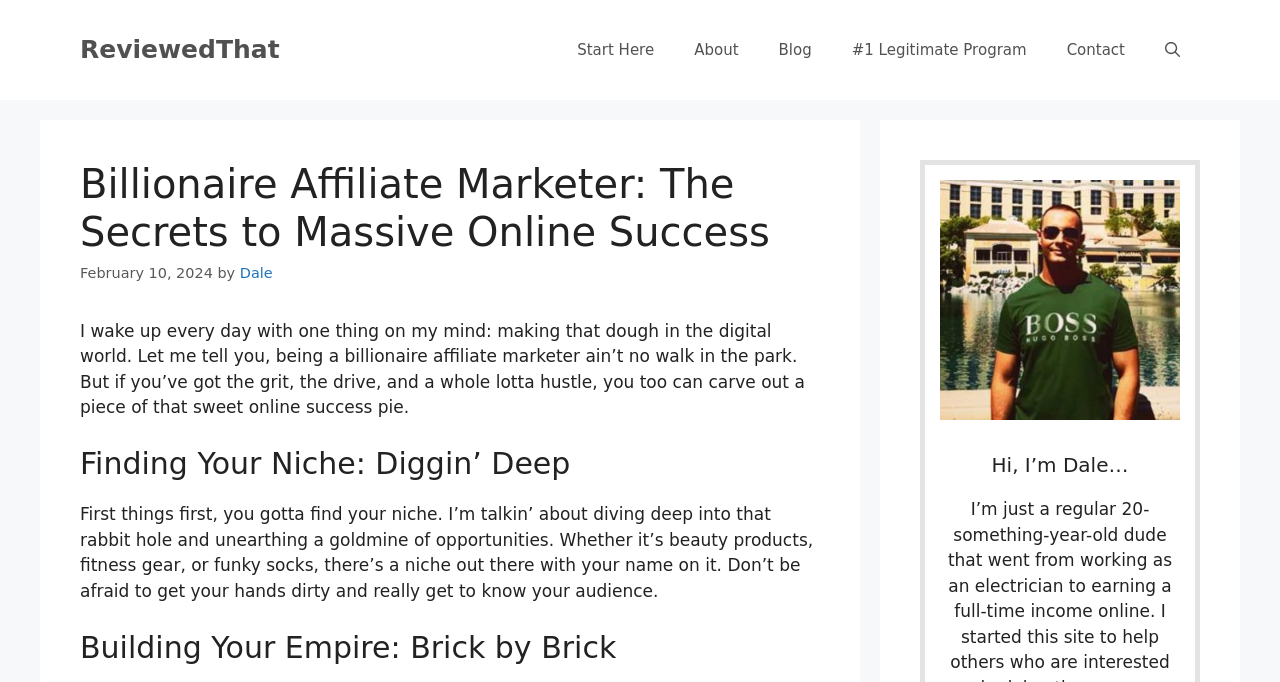Given the element description: "#1 Legitimate Program", predict the bounding box coordinates of this UI element. The coordinates must be four float numbers between 0 and 1, given as [left, top, right, bottom].

[0.65, 0.029, 0.818, 0.117]